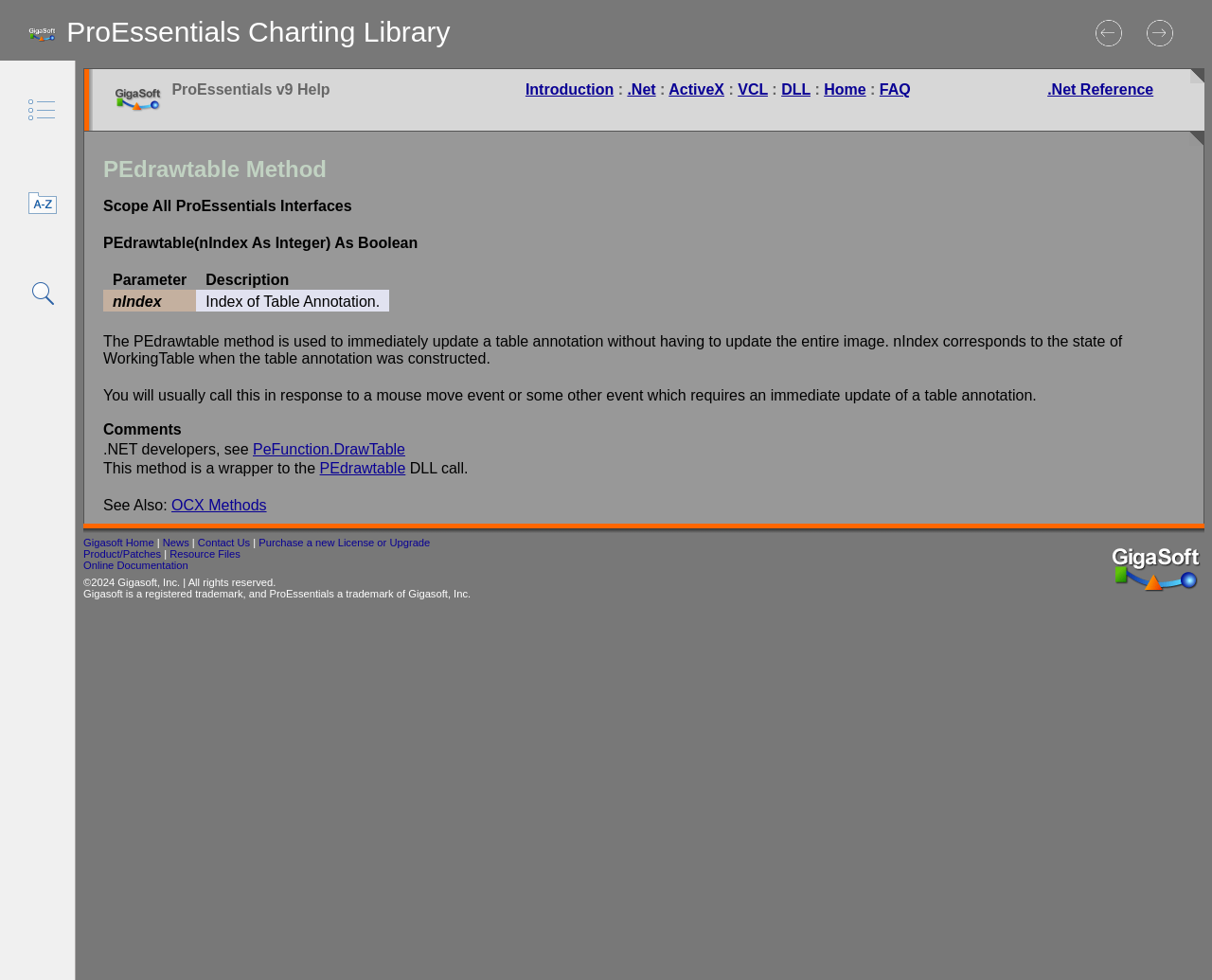What is the purpose of the 'Filter Keywords' textbox?
Look at the image and respond to the question as thoroughly as possible.

The 'Filter Keywords' textbox is located next to the 'Filter Terms' textbox, and both are required to be false. This suggests that they are used to filter search results. The presence of a 'Search' textbox nearby further supports this conclusion.